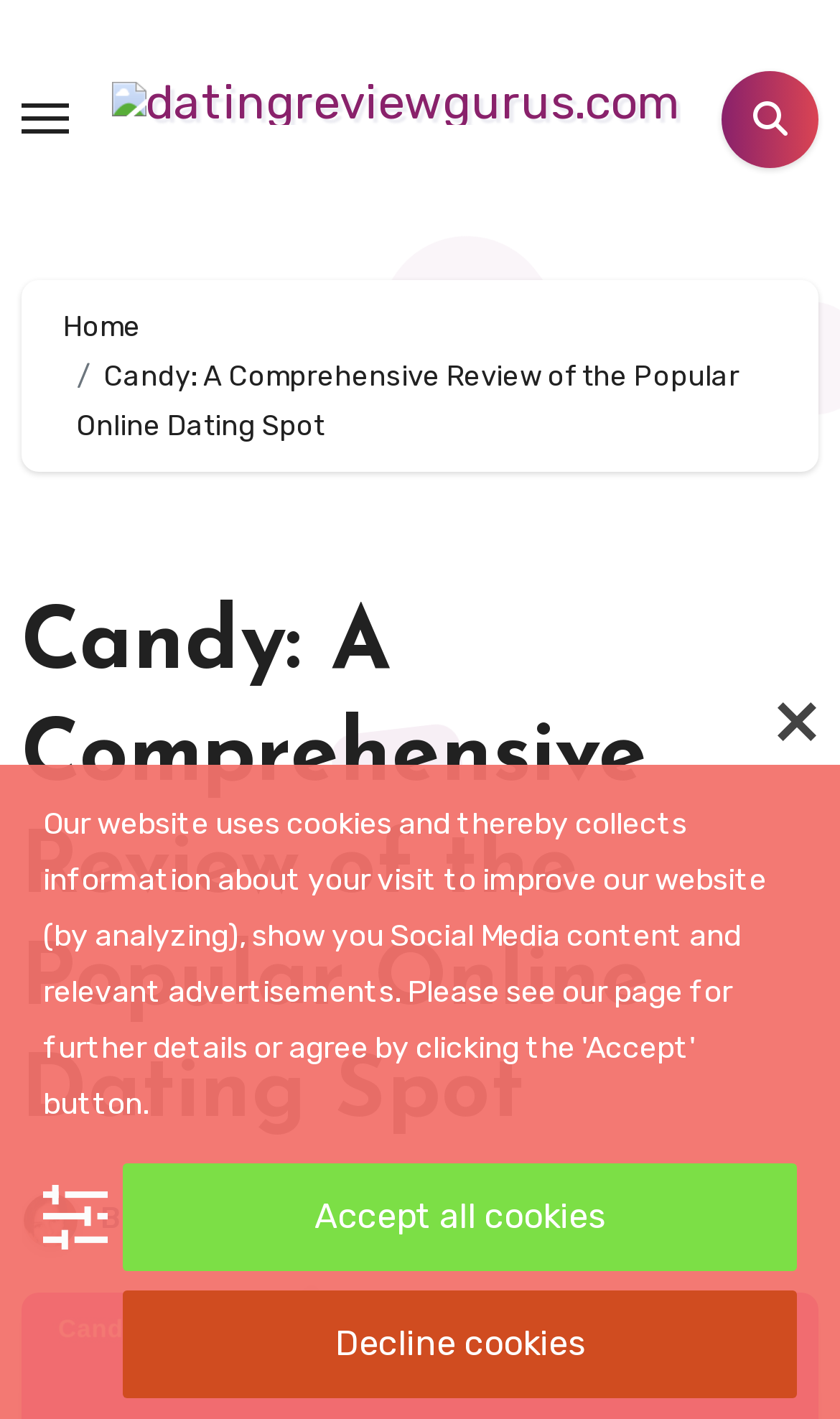Find the bounding box coordinates corresponding to the UI element with the description: "Carol Allen". The coordinates should be formatted as [left, top, right, bottom], with values as floats between 0 and 1.

[0.182, 0.846, 0.379, 0.872]